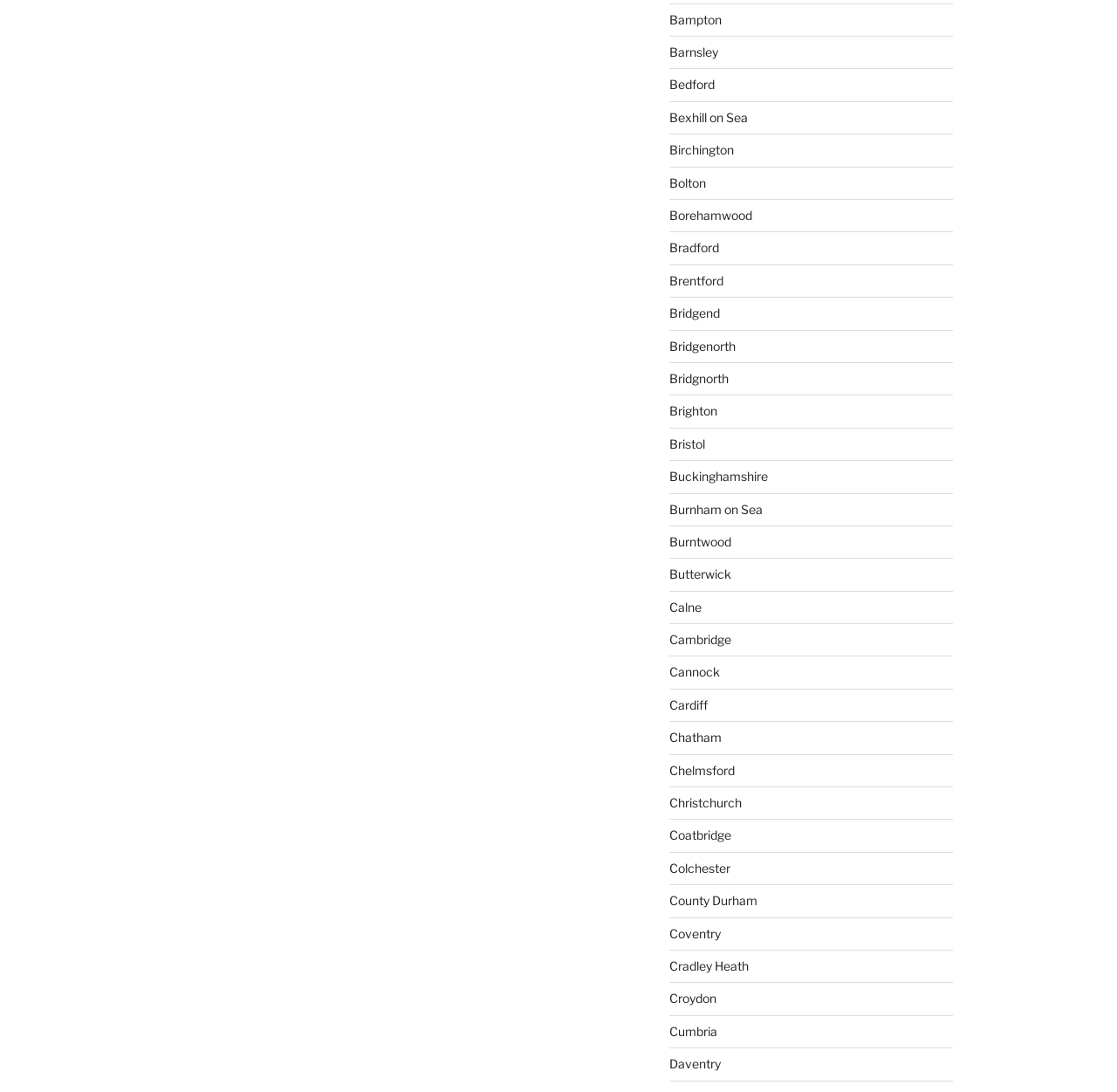Please reply to the following question with a single word or a short phrase:
What is the last link on this webpage?

Daventry